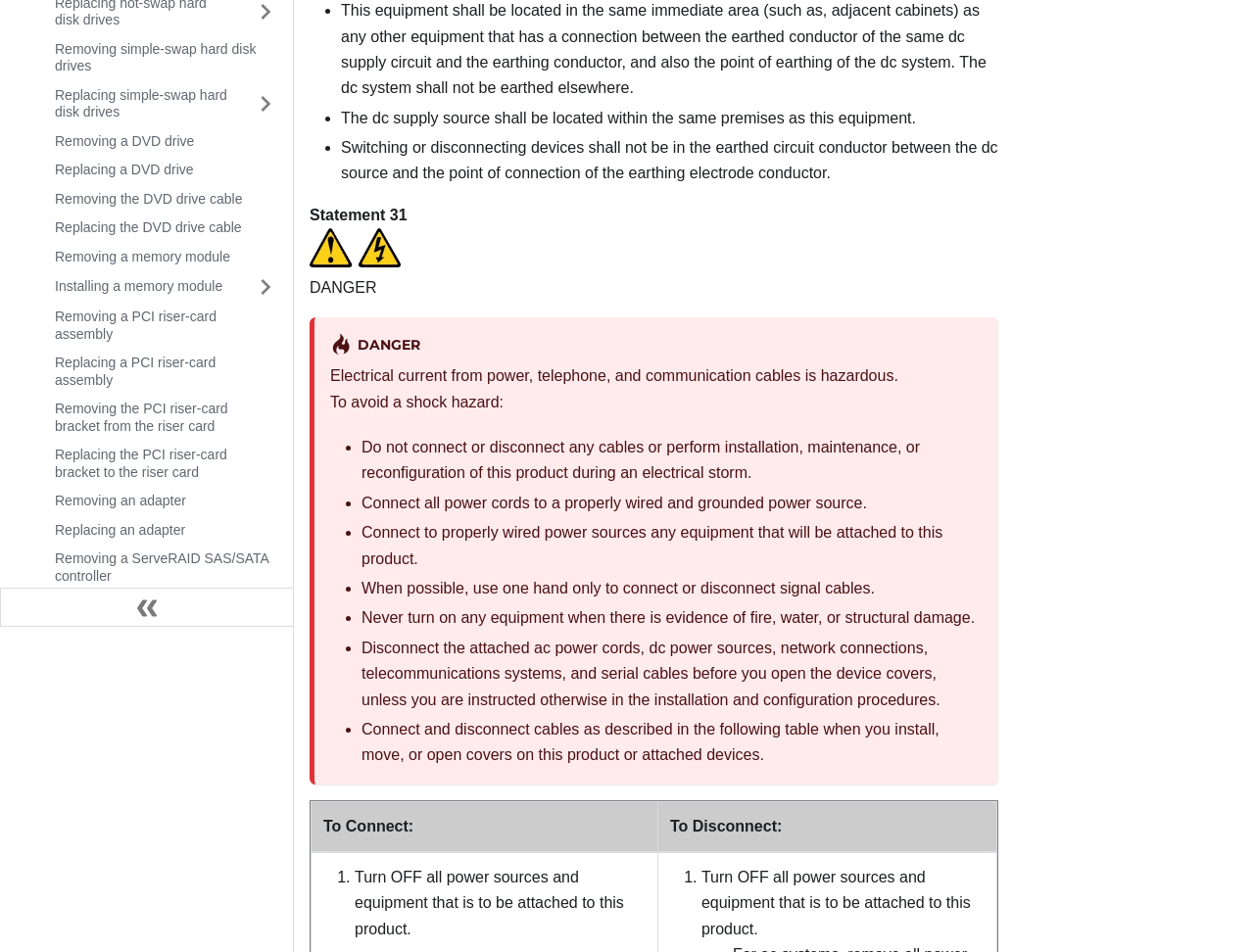Based on the element description, predict the bounding box coordinates (top-left x, top-left y, bottom-right x, bottom-right y) for the UI element in the screenshot: Removing a hot-swap fan

[0.034, 0.862, 0.229, 0.892]